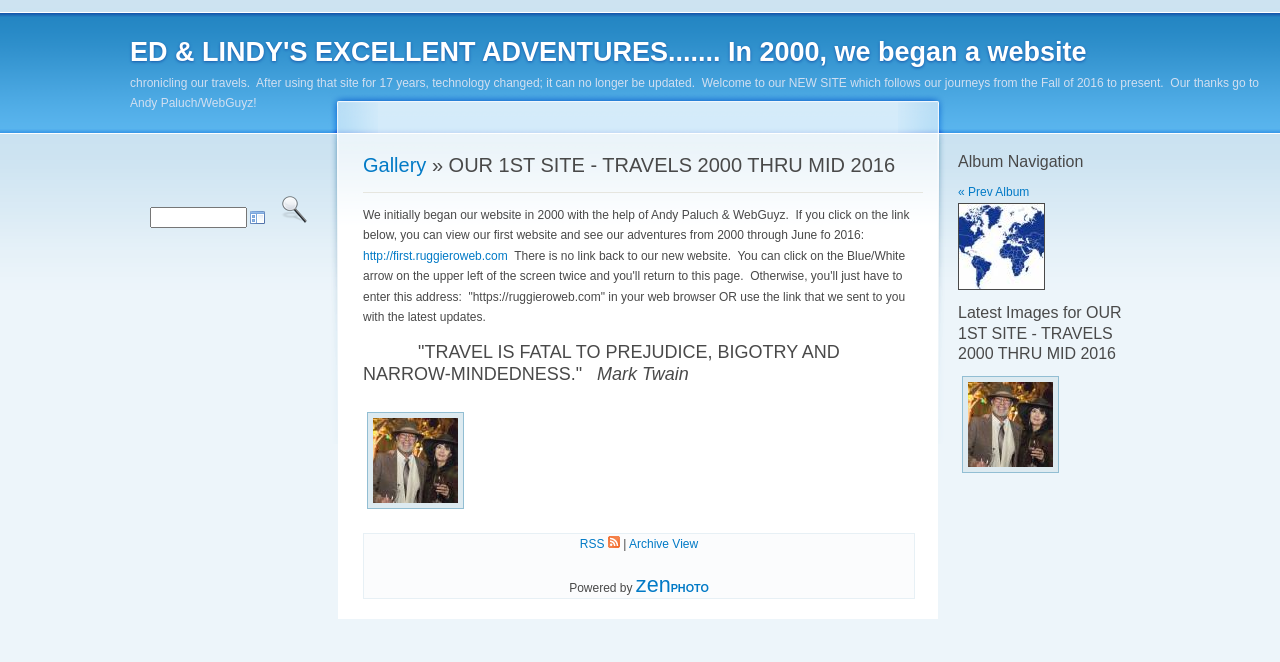Locate the bounding box coordinates of the element that should be clicked to execute the following instruction: "View the gallery".

[0.284, 0.233, 0.333, 0.266]